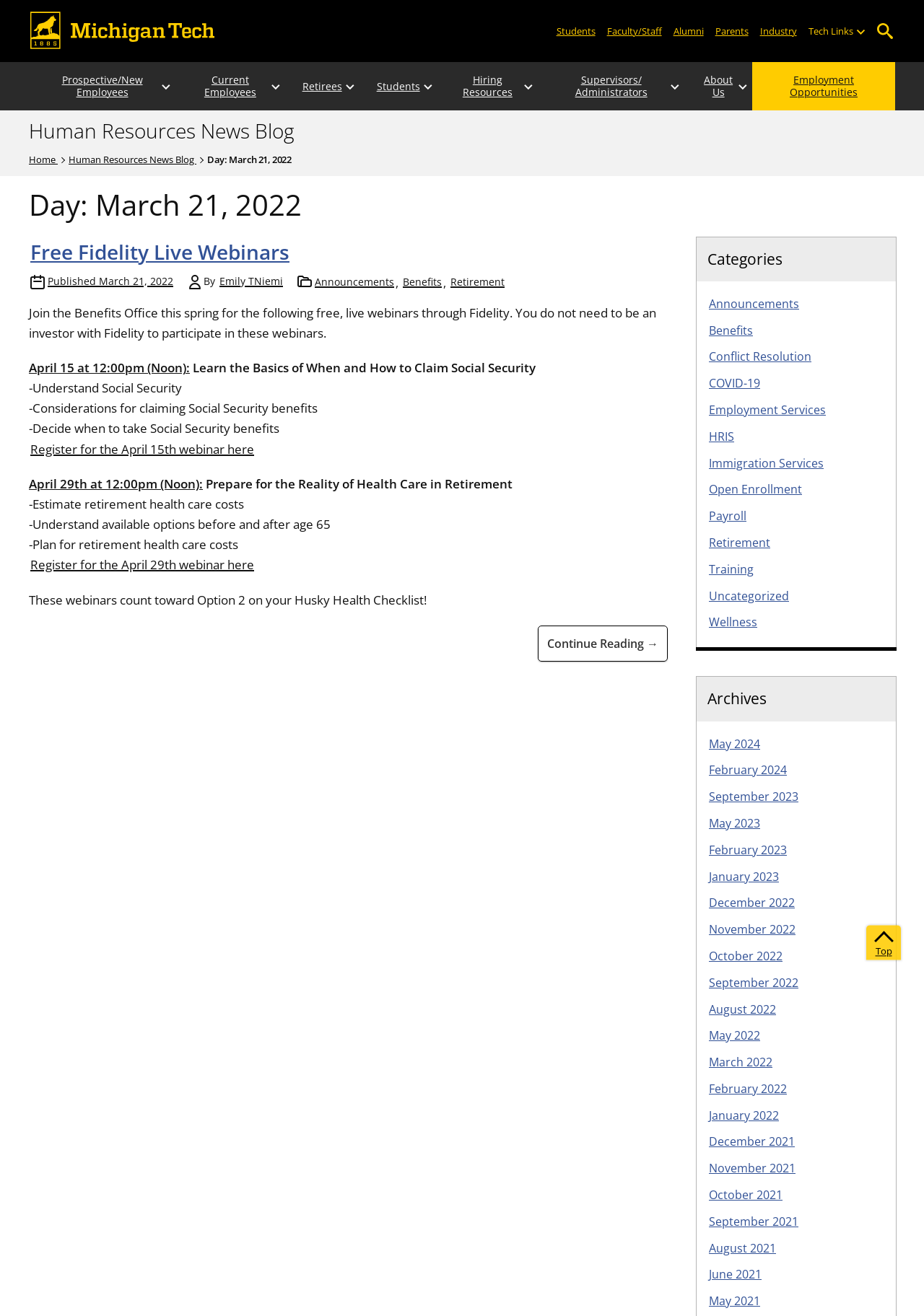How many categories are listed?
From the image, respond with a single word or phrase.

10